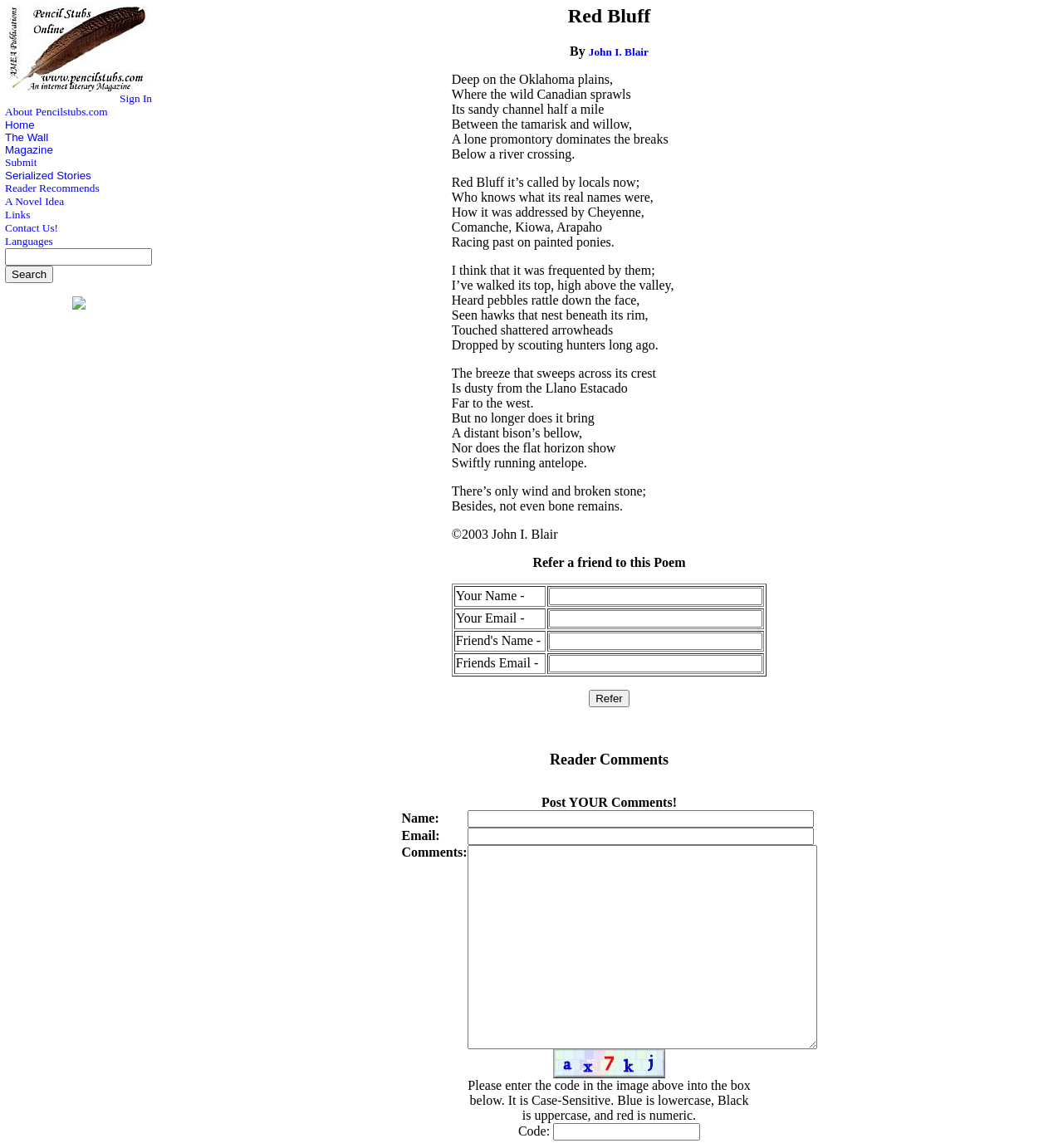What is the name of the river mentioned in the poem?
Refer to the screenshot and respond with a concise word or phrase.

Canadian